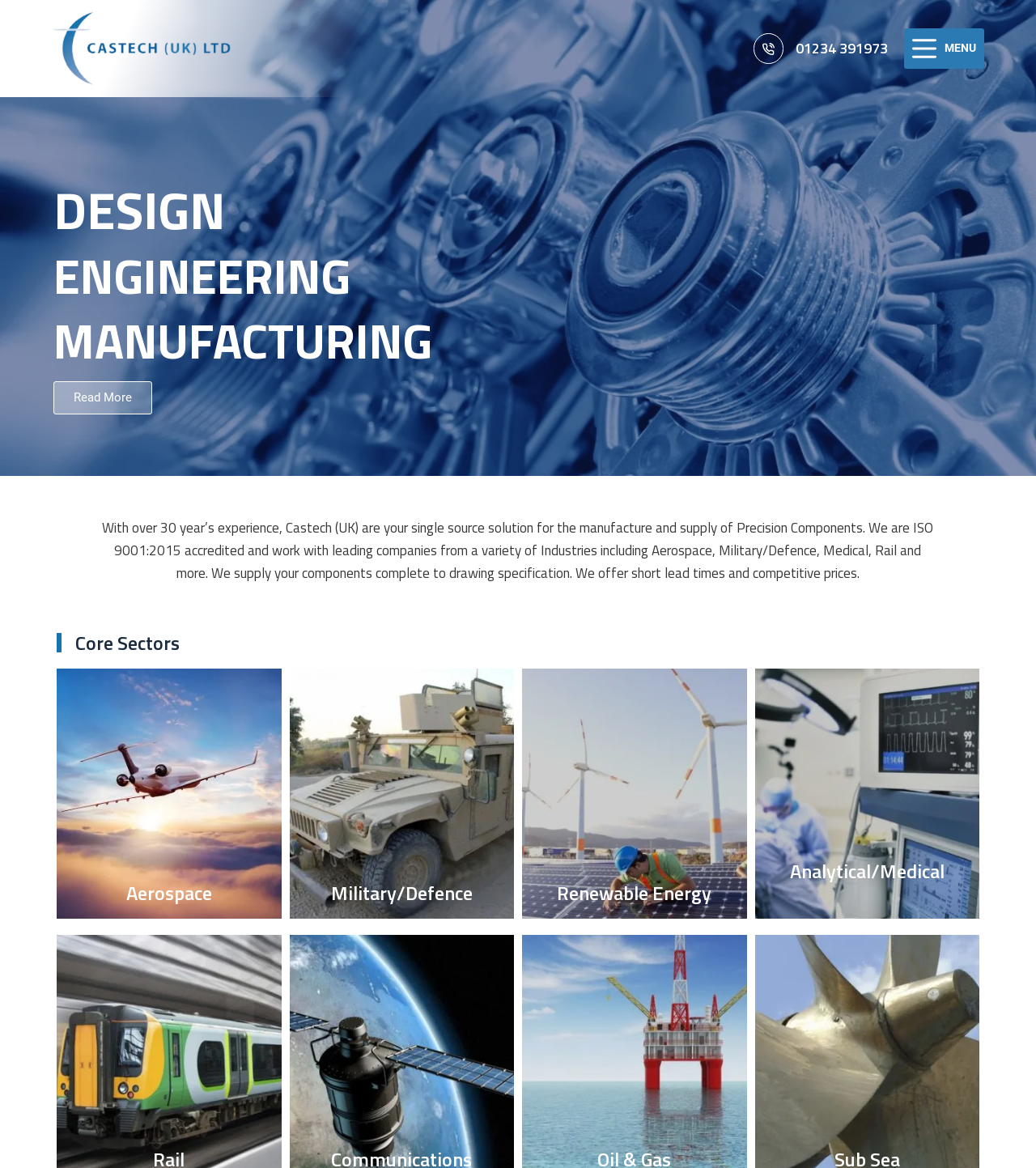Determine the bounding box for the described UI element: "Skip to content".

[0.0, 0.0, 0.031, 0.014]